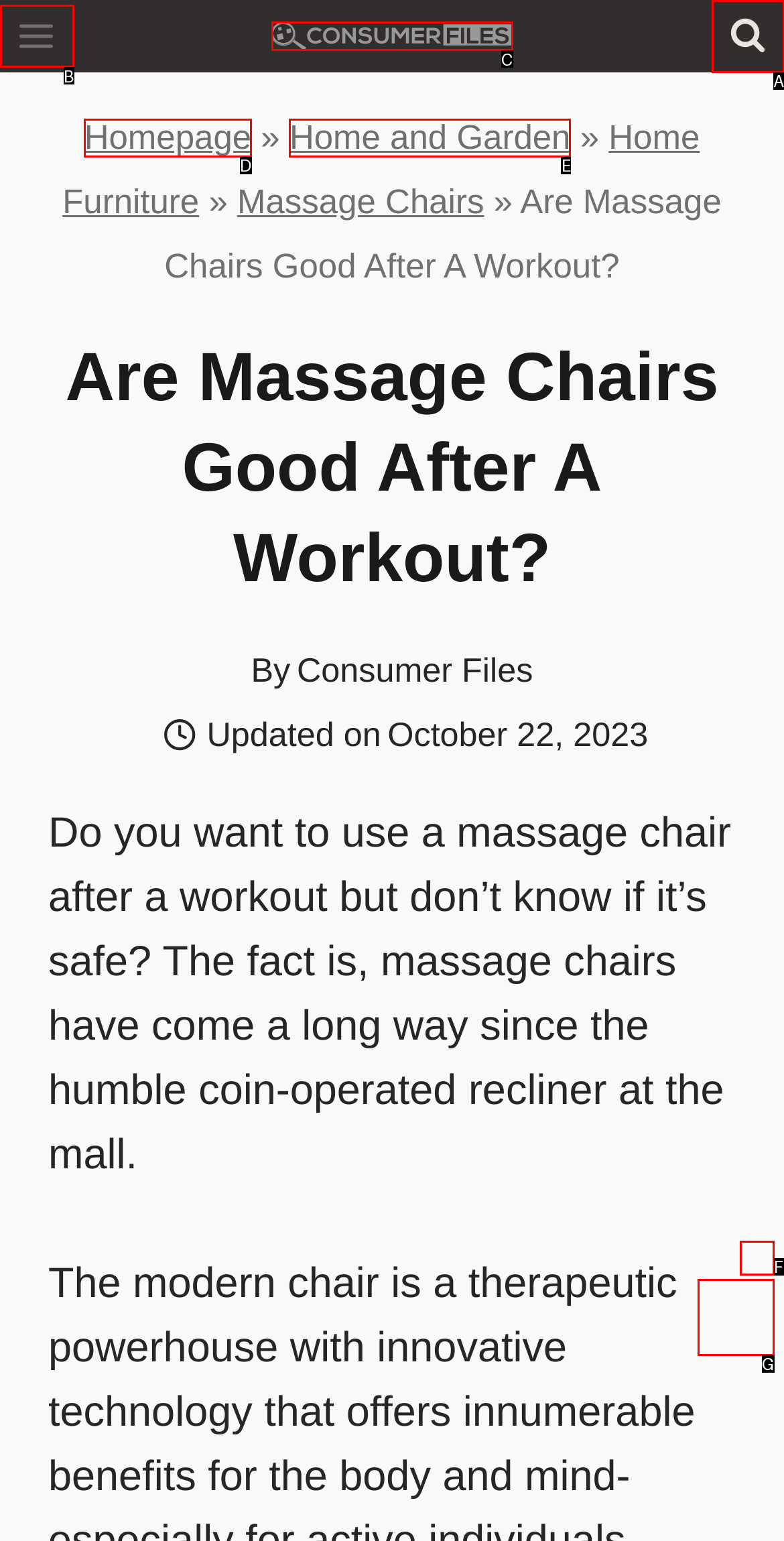Determine the option that best fits the description: Home and Garden
Reply with the letter of the correct option directly.

E